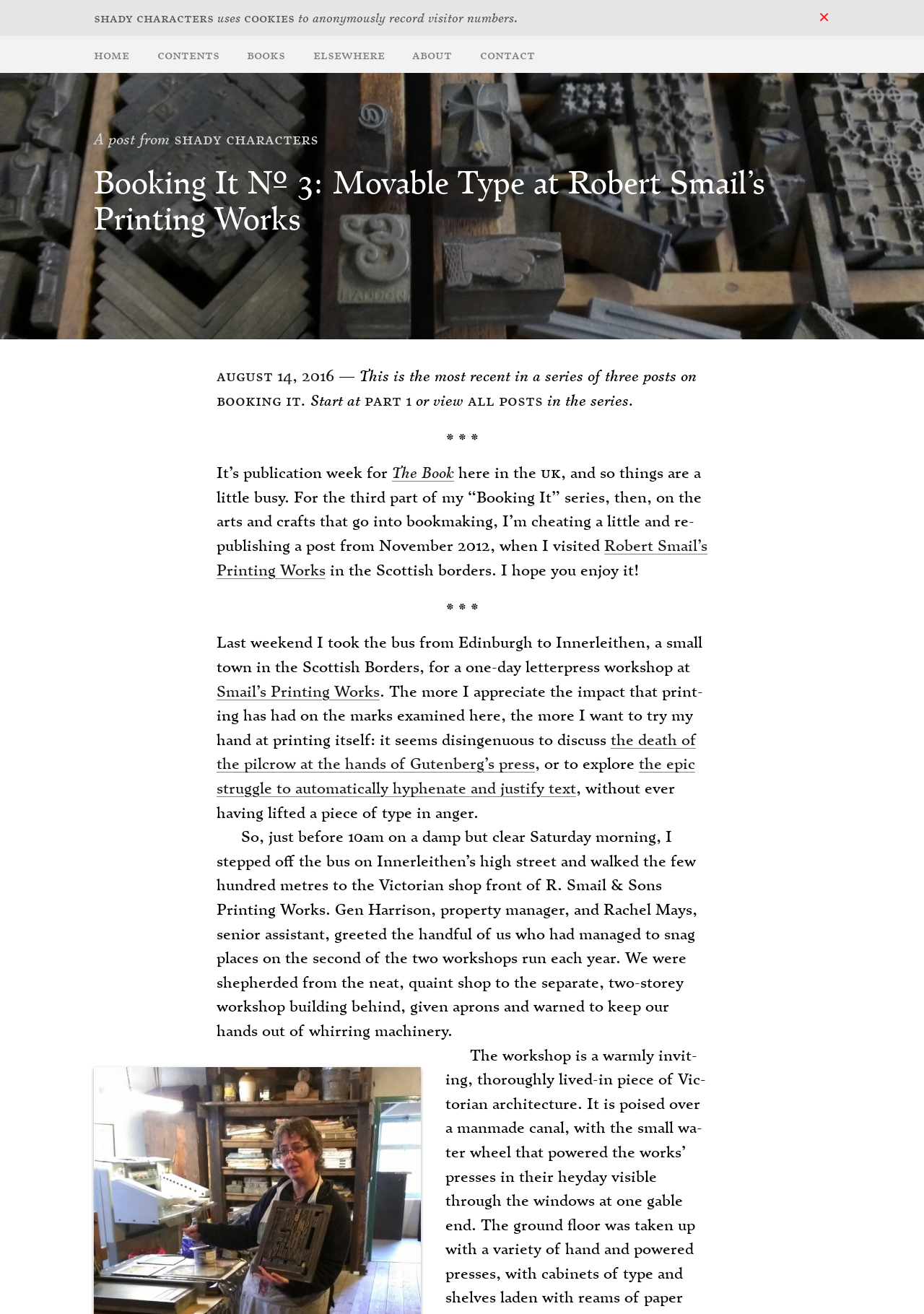Provide a one-word or brief phrase answer to the question:
Where is Robert Smail’s Printing Works located?

Scottish Borders